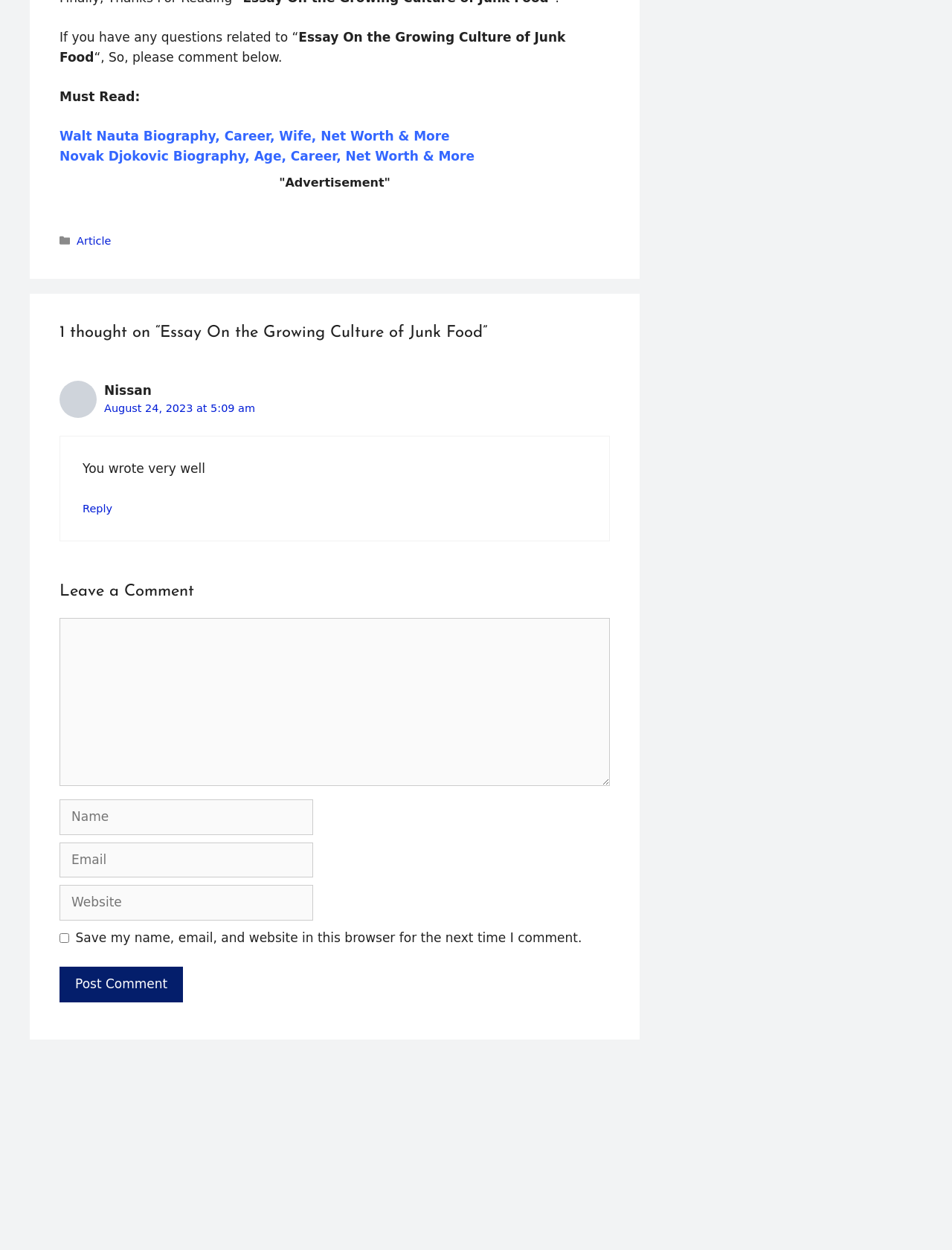Find the bounding box coordinates of the clickable area that will achieve the following instruction: "Reply to Nissan's comment".

[0.087, 0.402, 0.118, 0.412]